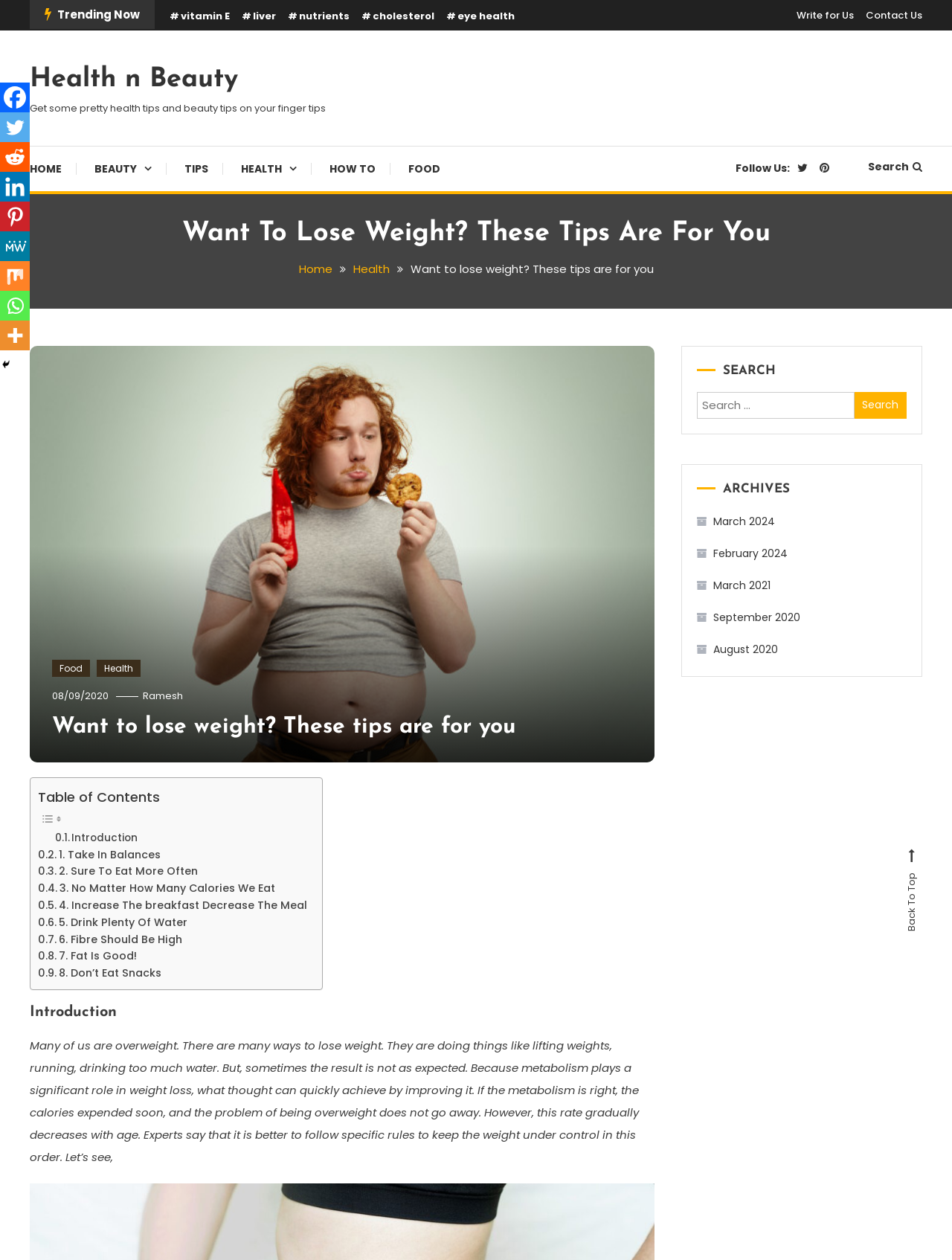What is the author's name of the article?
Please respond to the question with a detailed and informative answer.

The author's name is mentioned in the article metadata, specifically in the link 'Ramesh' with the bounding box coordinates [0.15, 0.546, 0.192, 0.558].